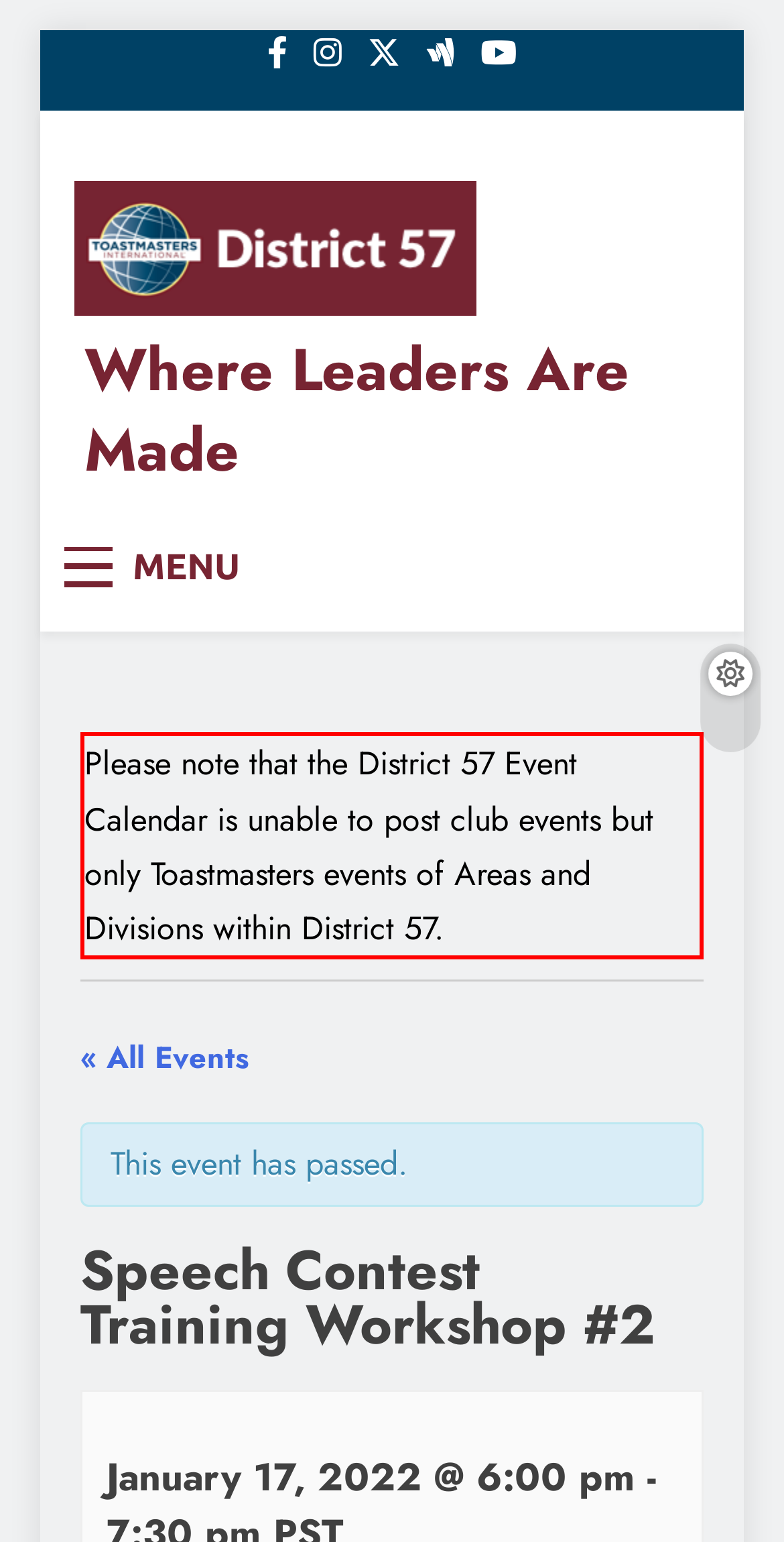Please find the bounding box for the UI component described as follows: "« All Events".

[0.103, 0.672, 0.318, 0.701]